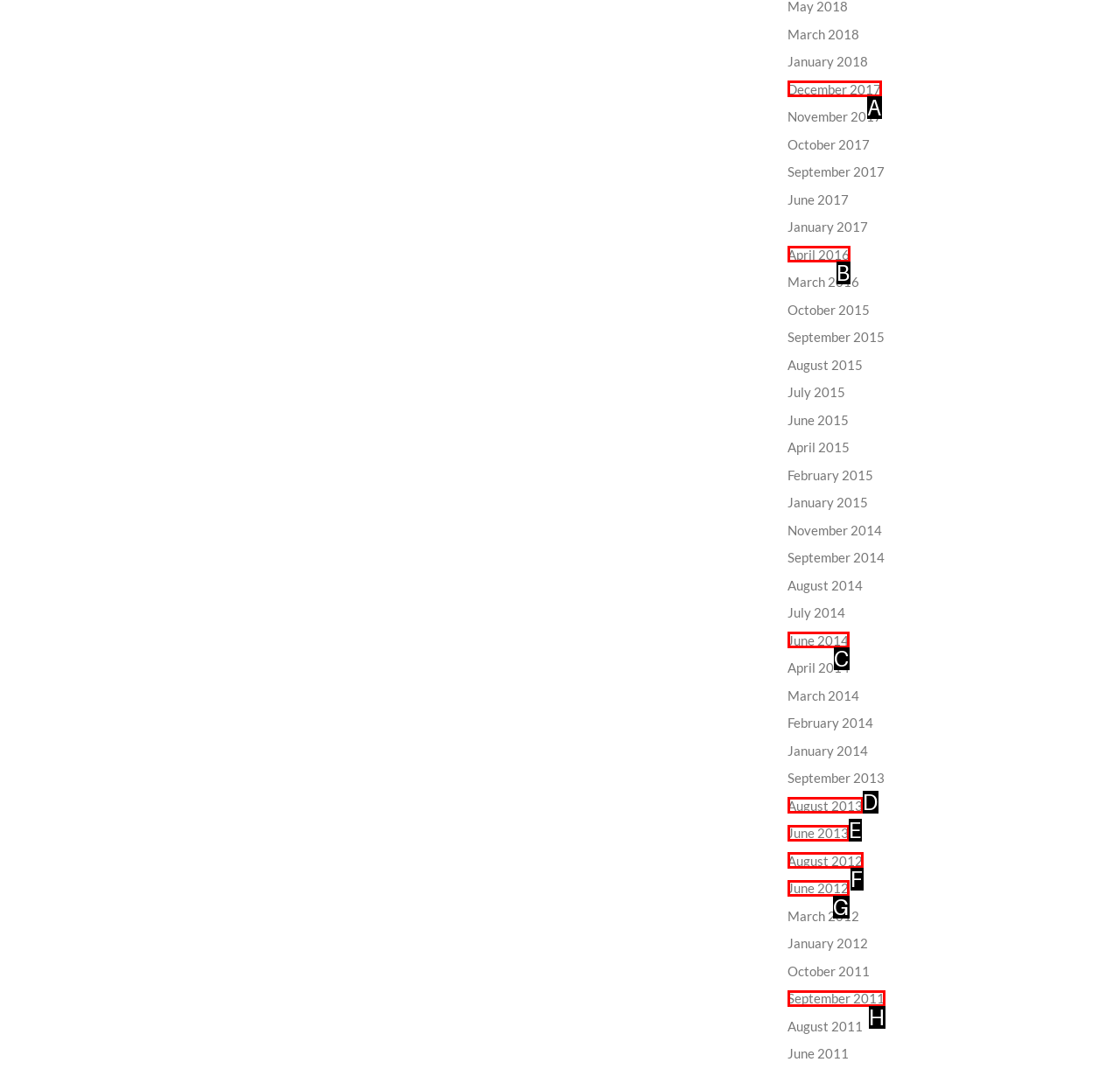Using the element description: August 2013, select the HTML element that matches best. Answer with the letter of your choice.

D